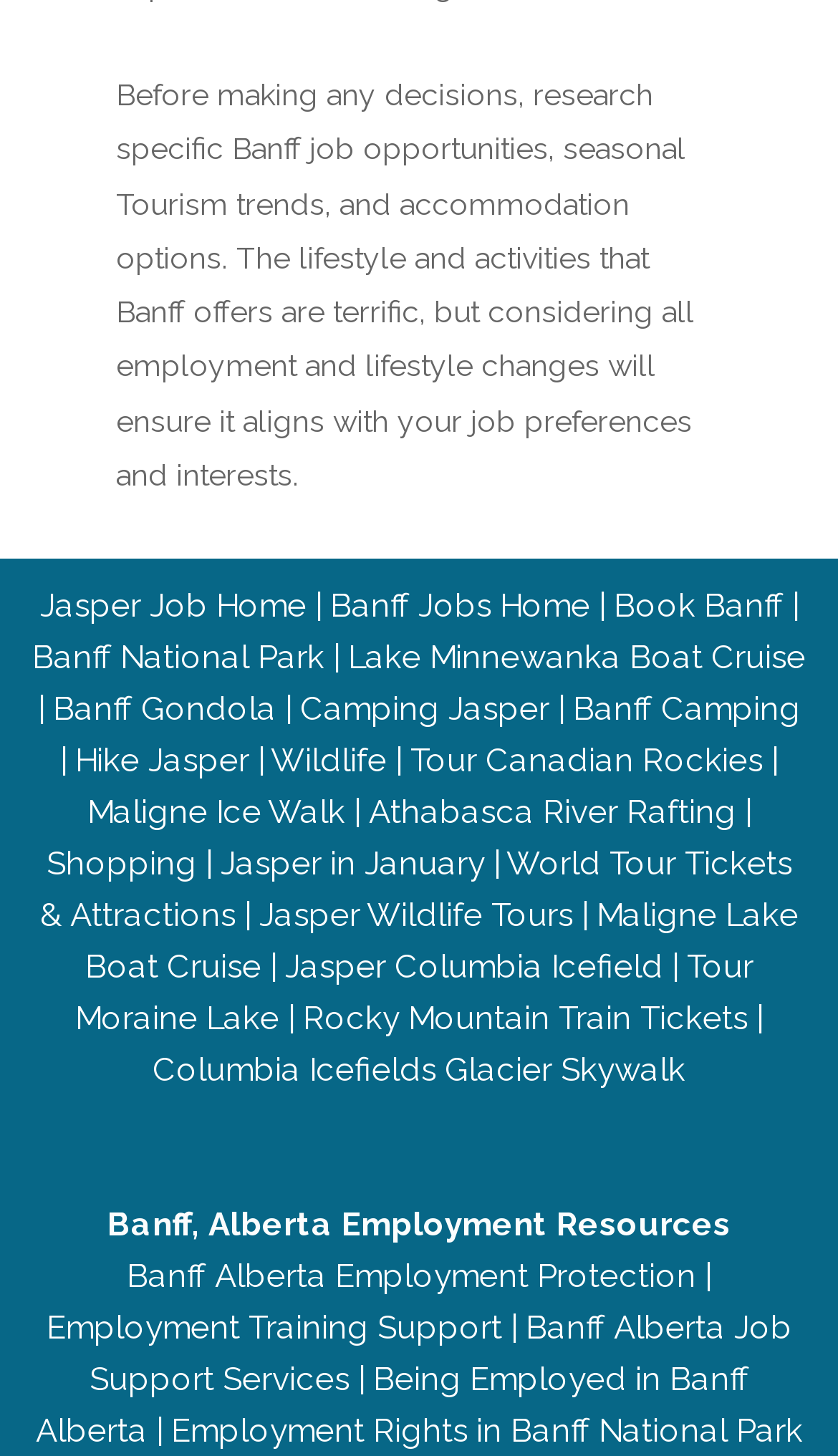How many links are there on this webpage?
Answer with a single word or phrase, using the screenshot for reference.

24